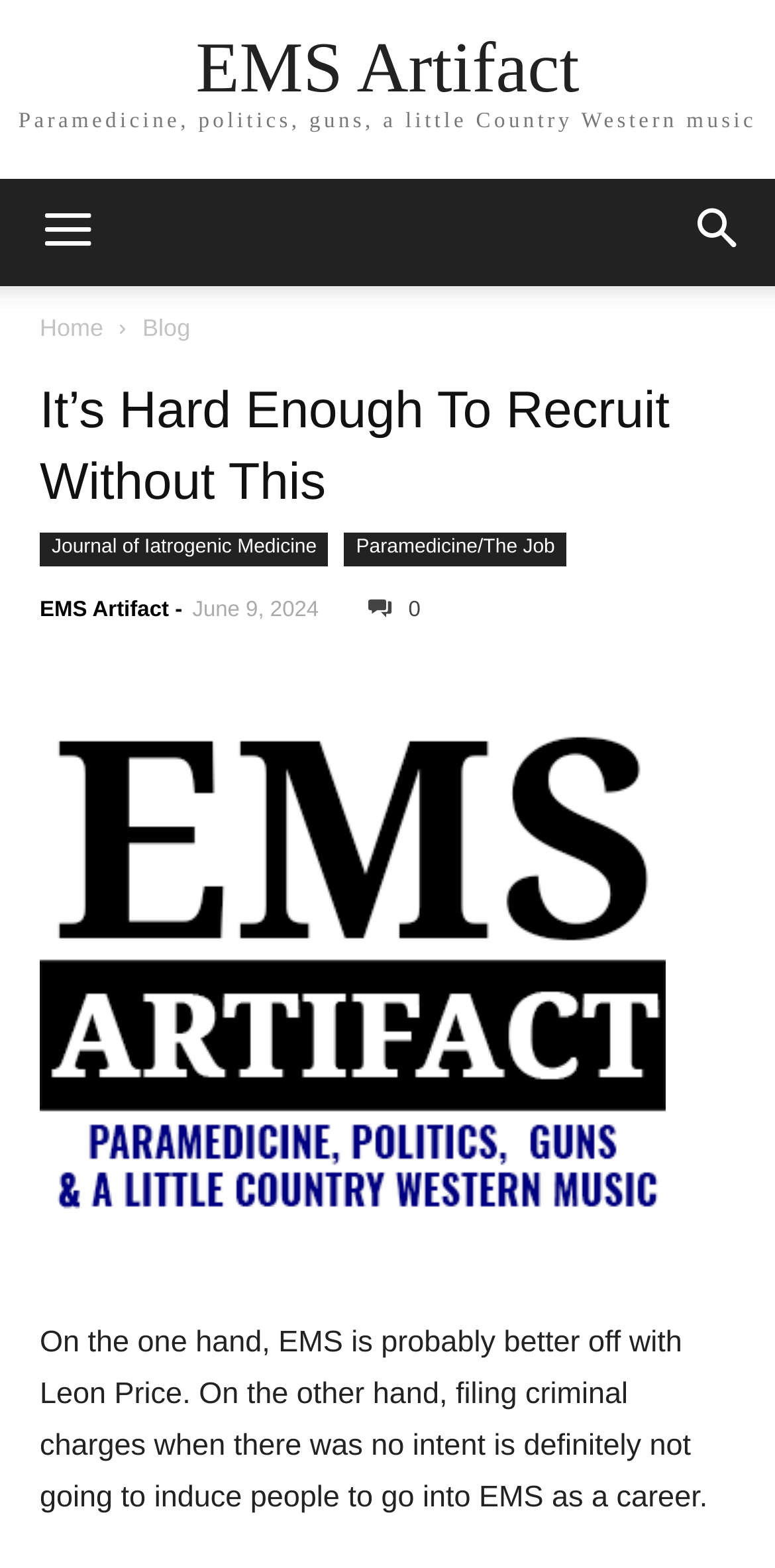Please find the bounding box coordinates of the element that you should click to achieve the following instruction: "click EMS Artifact". The coordinates should be presented as four float numbers between 0 and 1: [left, top, right, bottom].

[0.253, 0.02, 0.747, 0.066]